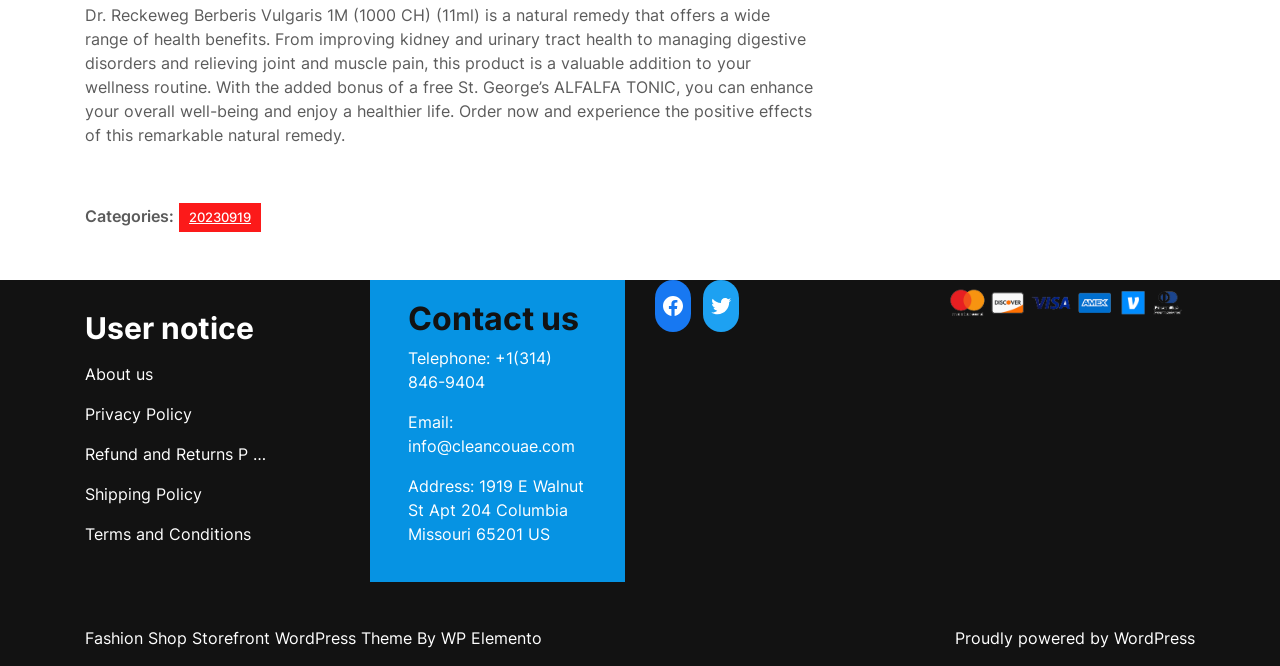Please determine the bounding box coordinates for the element that should be clicked to follow these instructions: "View the archives".

None